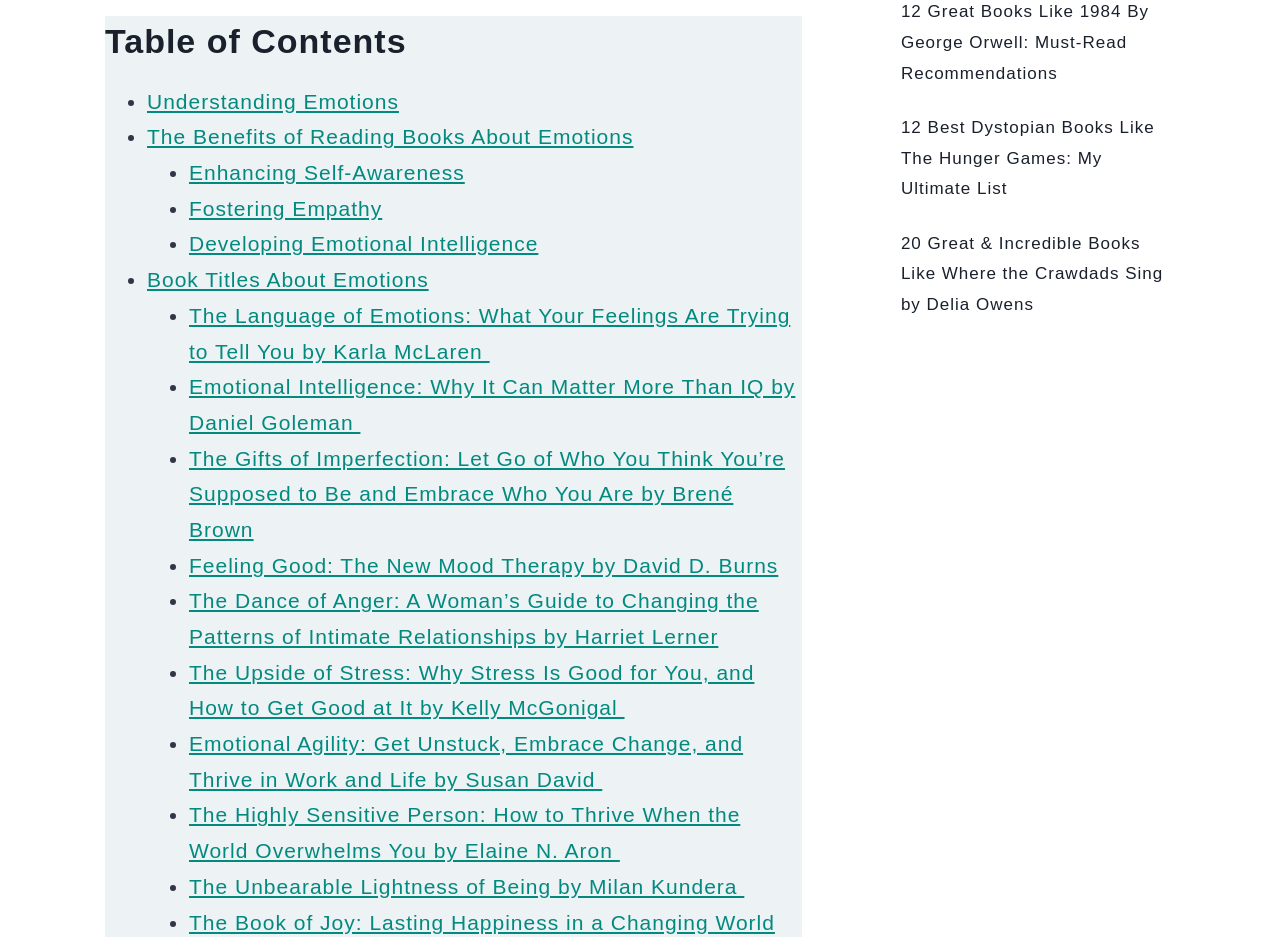Please identify the bounding box coordinates of the area that needs to be clicked to fulfill the following instruction: "Browse '20 Great & Incredible Books Like Where the Crawdads Sing by Delia Owens'."

[0.704, 0.25, 0.909, 0.335]